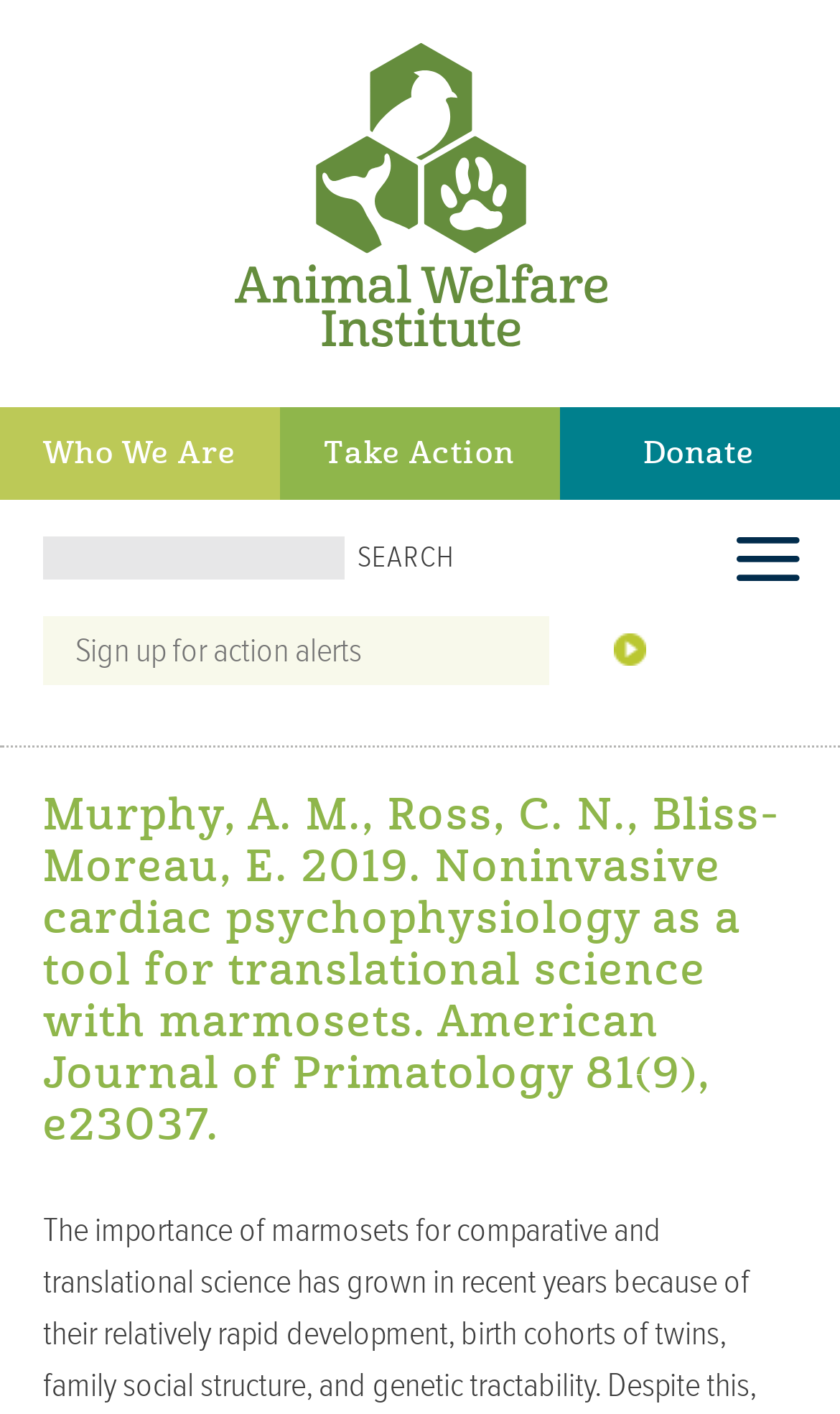Please identify the coordinates of the bounding box that should be clicked to fulfill this instruction: "Click the 'Home' link".

[0.278, 0.224, 0.722, 0.253]